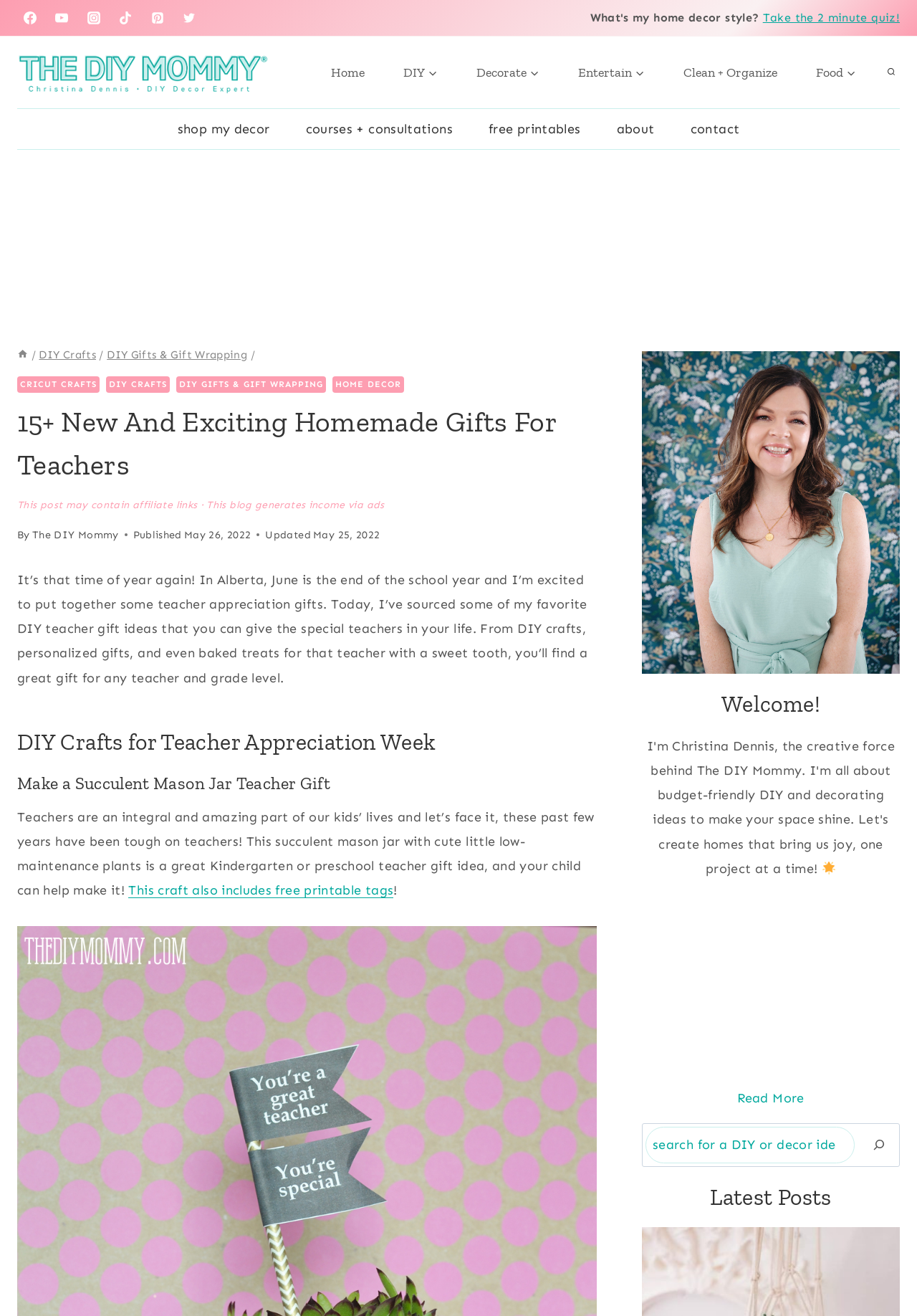By analyzing the image, answer the following question with a detailed response: How many navigation menus are there?

I counted the number of navigation menus on the webpage, which are the primary navigation menu and the secondary navigation menu.